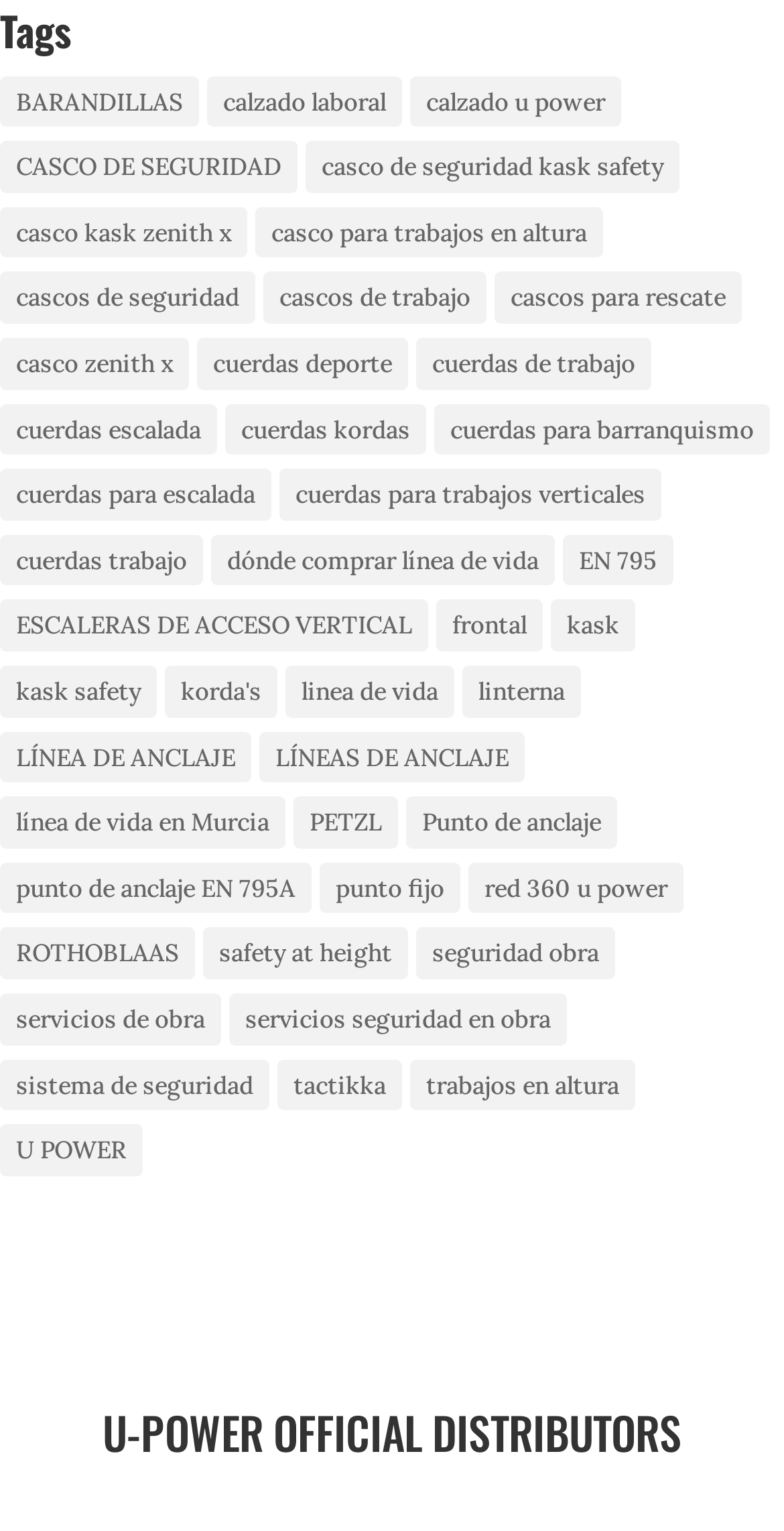Pinpoint the bounding box coordinates of the clickable element to carry out the following instruction: "Click on 'BARANDILLAS'."

[0.0, 0.049, 0.254, 0.083]